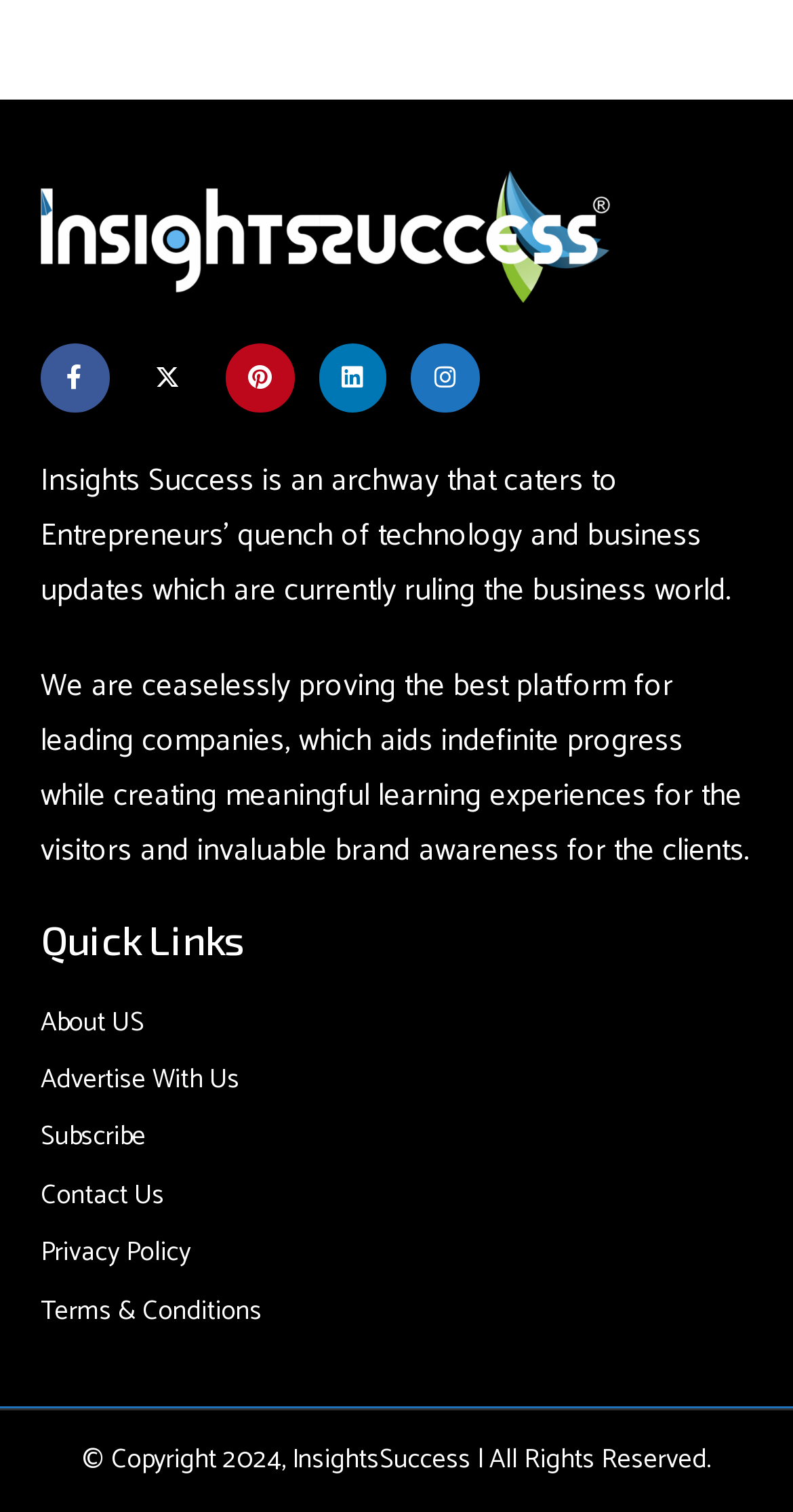How many quick links are available?
Refer to the image and respond with a one-word or short-phrase answer.

6